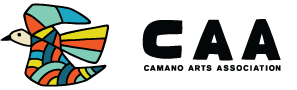What is the full name of the organization written underneath the abbreviation?
Using the image as a reference, deliver a detailed and thorough answer to the question.

The full name 'Camano Arts Association' is written underneath the abbreviation 'CAA' in the logo, providing a clear and concise identification of the organization. This text is an essential element of the logo, ensuring that the organization's name is clearly communicated.